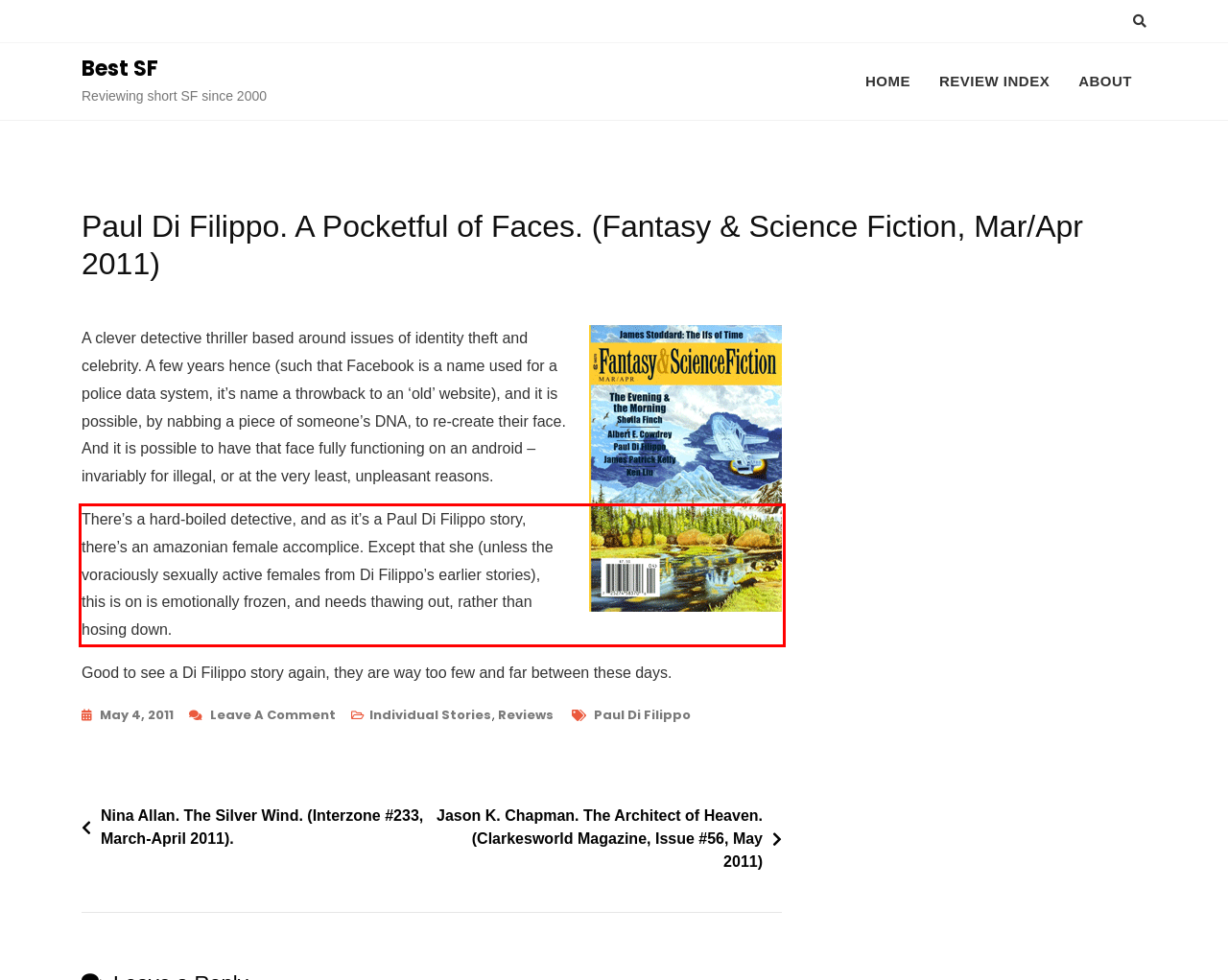Perform OCR on the text inside the red-bordered box in the provided screenshot and output the content.

There’s a hard-boiled detective, and as it’s a Paul Di Filippo story, there’s an amazonian female accomplice. Except that she (unless the voraciously sexually active females from Di Filippo’s earlier stories), this is on is emotionally frozen, and needs thawing out, rather than hosing down.